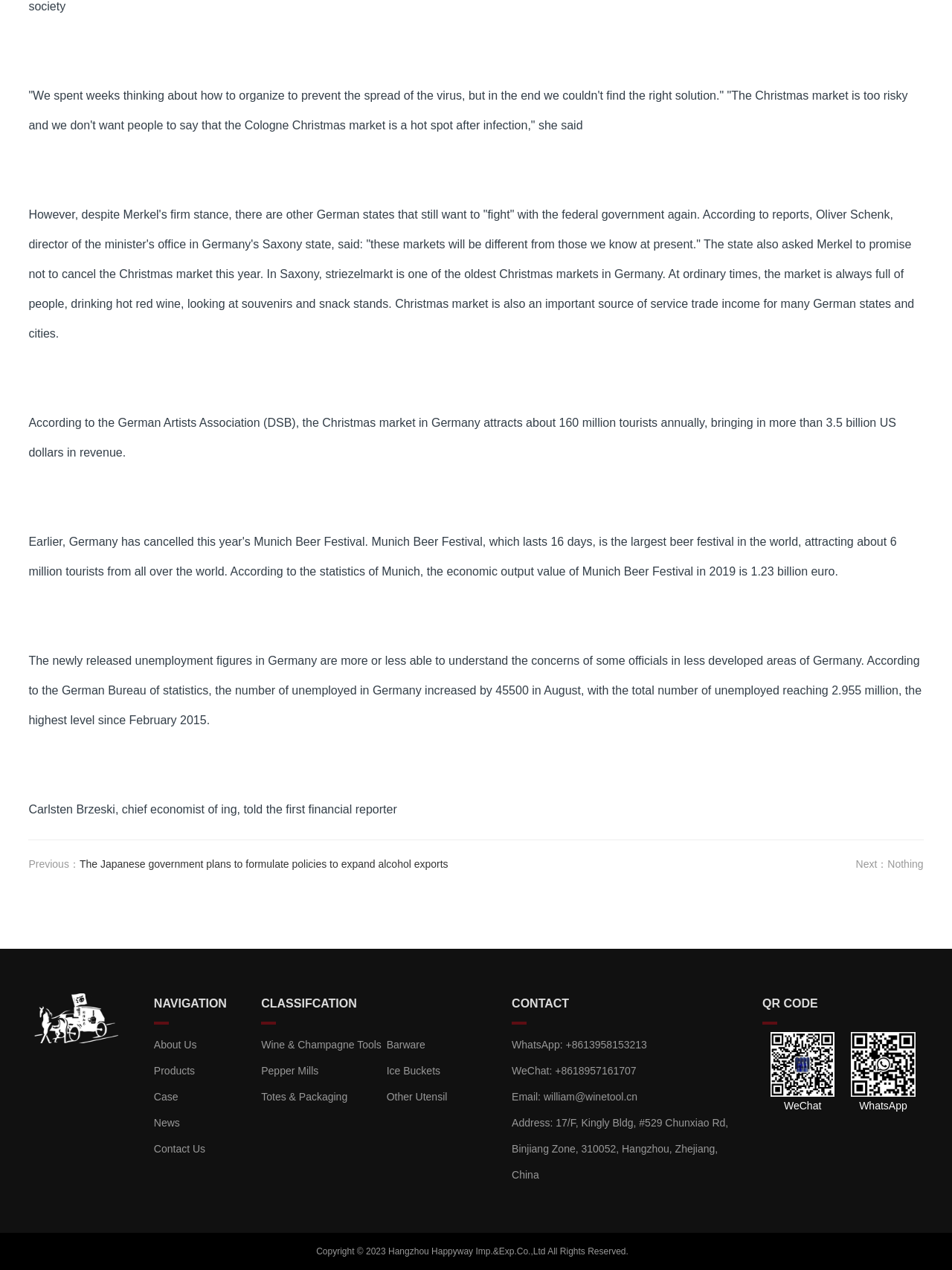Highlight the bounding box coordinates of the region I should click on to meet the following instruction: "Check out the article about IMPACT leading the charge in crypto education in Bohol".

None